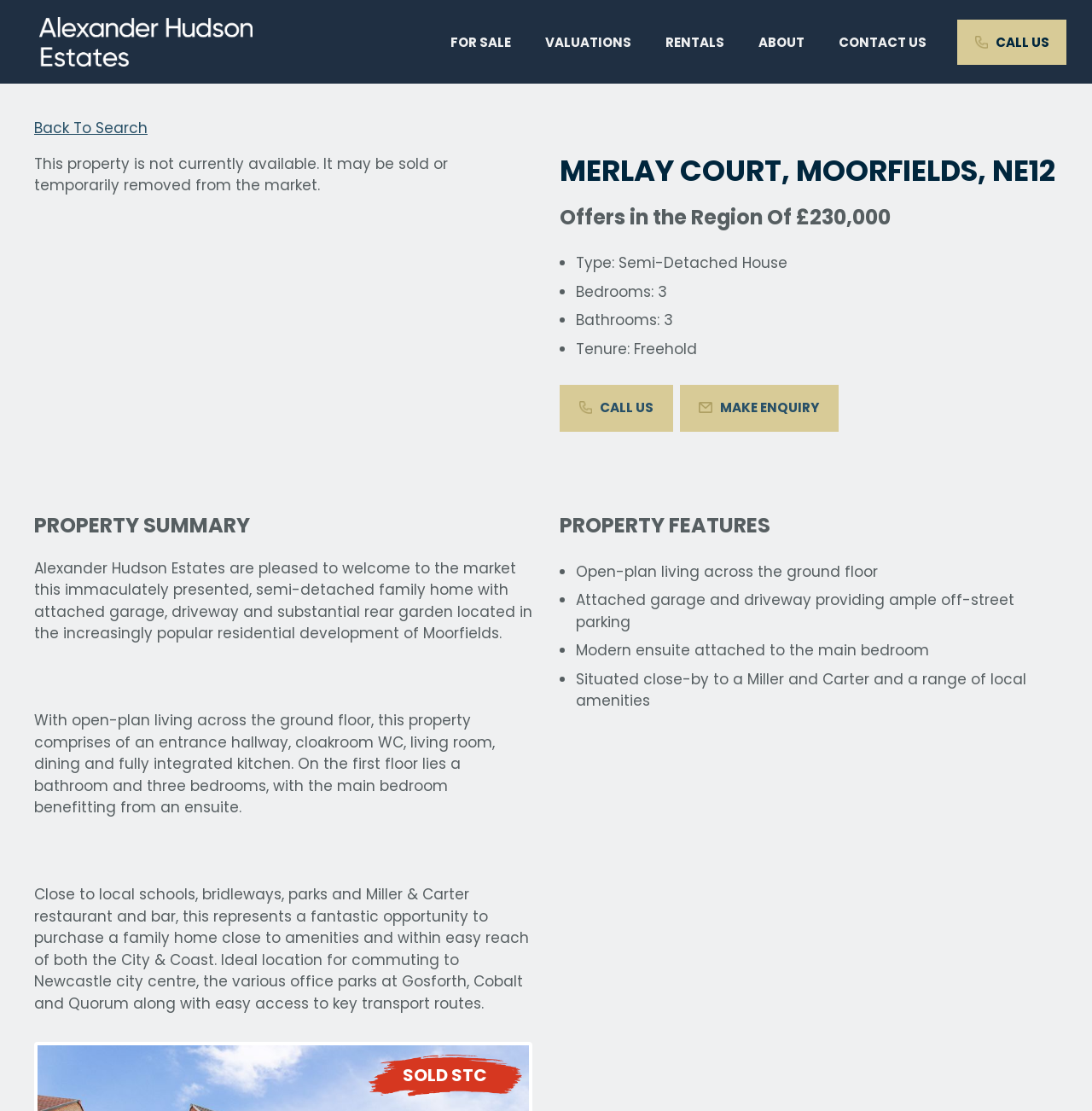Please provide the bounding box coordinates for the element that needs to be clicked to perform the following instruction: "Click the 'CONTACT US' link". The coordinates should be given as four float numbers between 0 and 1, i.e., [left, top, right, bottom].

[0.752, 0.017, 0.864, 0.058]